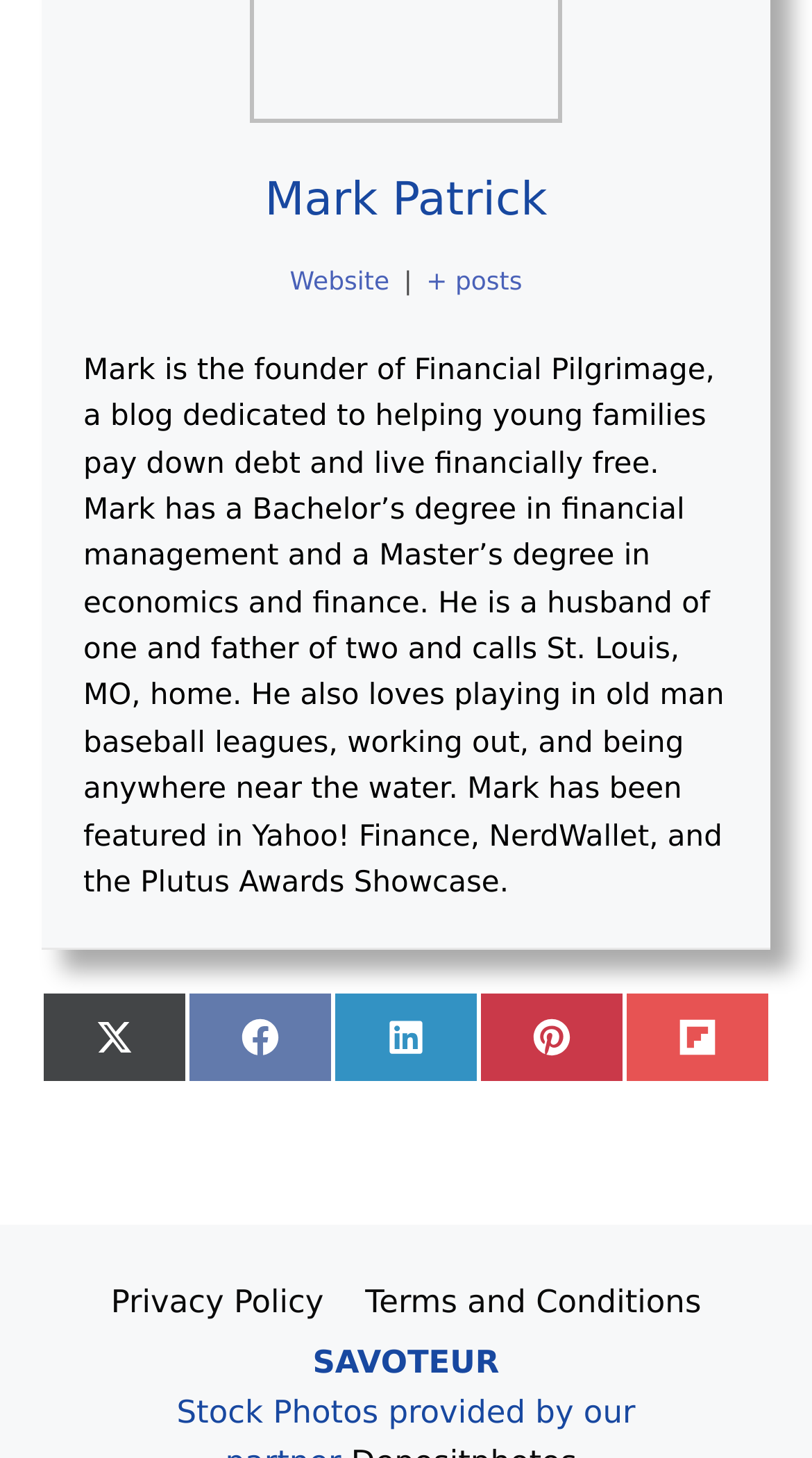Please locate the bounding box coordinates of the element that should be clicked to complete the given instruction: "share on Twitter".

[0.051, 0.681, 0.231, 0.743]